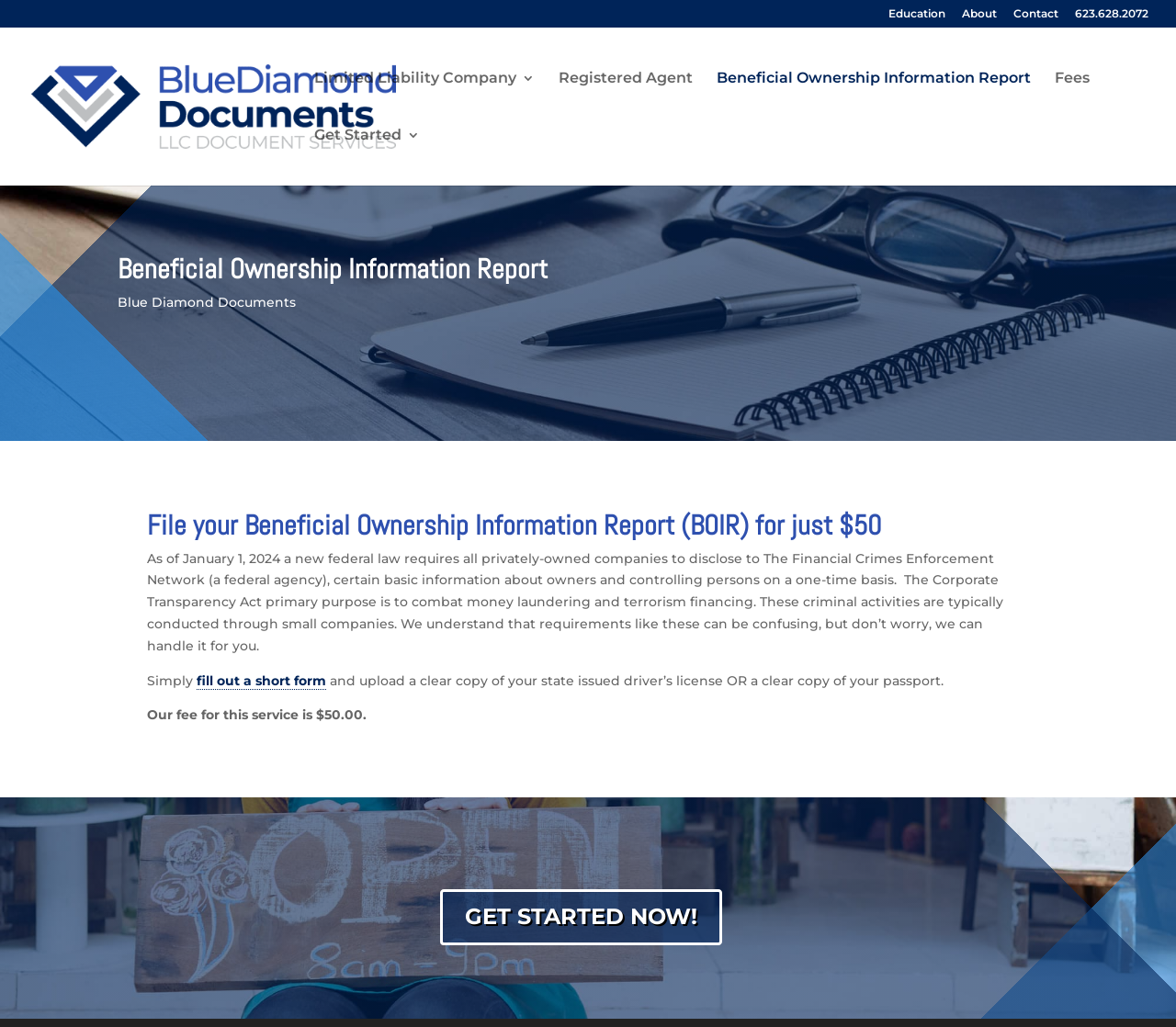Point out the bounding box coordinates of the section to click in order to follow this instruction: "Click Get Started".

[0.267, 0.125, 0.357, 0.181]